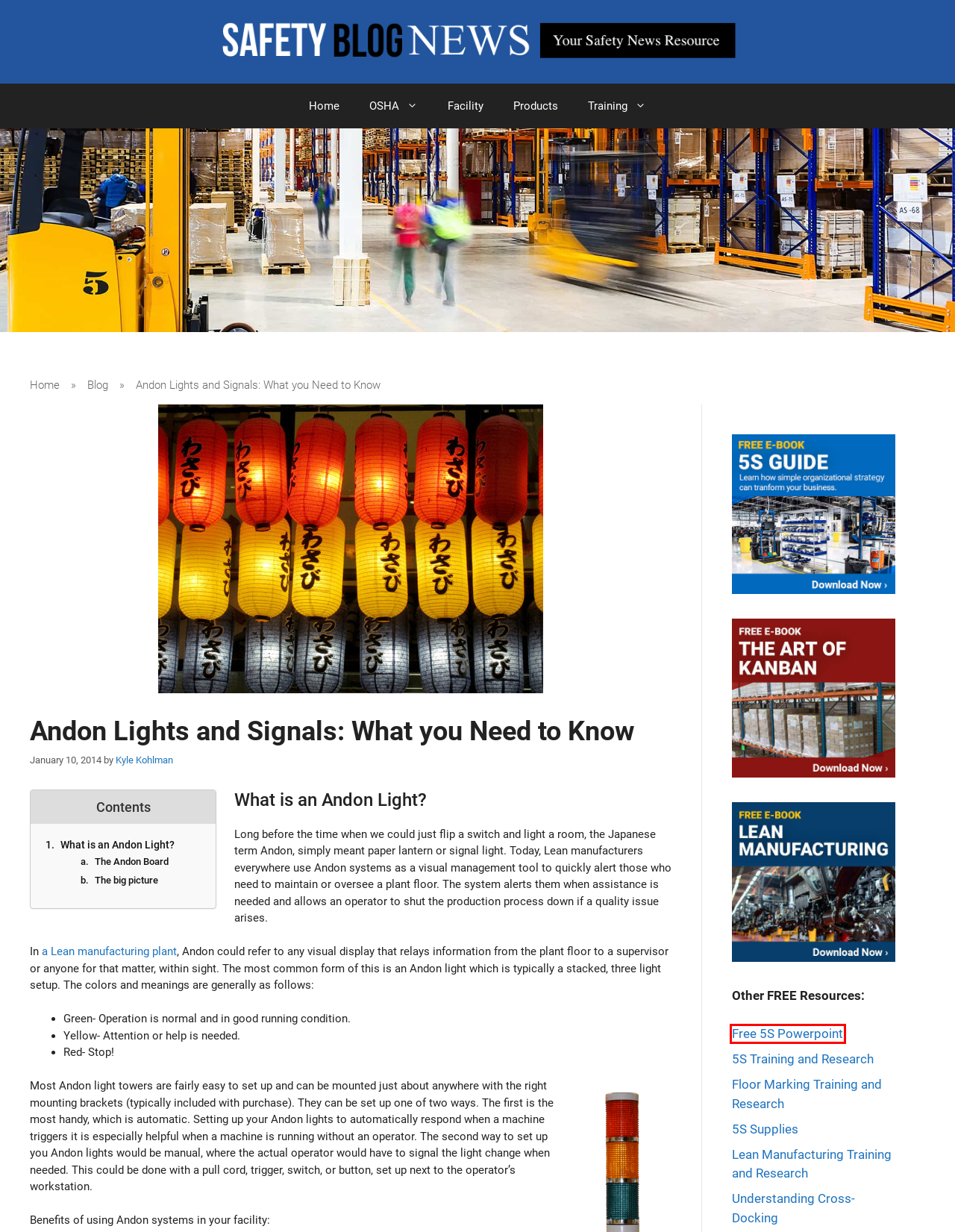You have a screenshot of a webpage with a red rectangle bounding box around an element. Identify the best matching webpage description for the new page that appears after clicking the element in the bounding box. The descriptions are:
A. Get your 5S program on the path to success with our FREE 5S Guide AND Poster.
B. 5S Products & Supplies I Creative Safety Supply
C. Get a Free 5S Powerpoint Presentation from Creative Safety Supply.
D. What is 5S? Training for 5S Lean Methodology, Systems & Principles | Creative Safety Supply
E. Floor marking comprehensive research, education and training
F. Cross-Docking (Understanding Efficient Warehouses)
G. FREE Kanban Guide - Promote organization, efficiency and savings with Kanban.
H. Learn the ropes of Lean manufacturing.

C